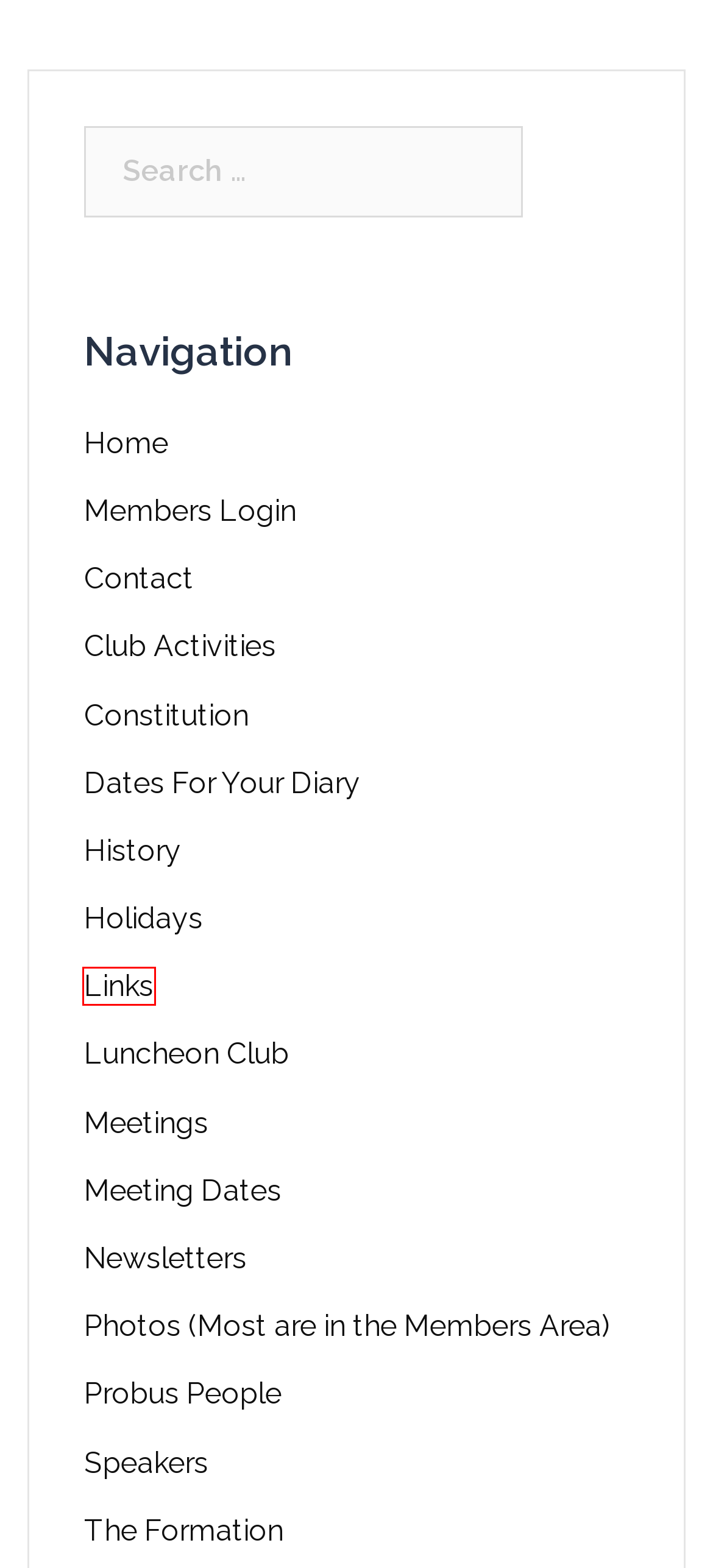Review the screenshot of a webpage that includes a red bounding box. Choose the webpage description that best matches the new webpage displayed after clicking the element within the bounding box. Here are the candidates:
A. Luncheon Club – Probus Club of Kidsgrove
B. Probus People – Probus Club of Kidsgrove
C. Photos – Probus Club of Kidsgrove
D. Club Activities – Probus Club of Kidsgrove
E. Links – Probus Club of Kidsgrove
F. Member Login – Probus Club of Kidsgrove
G. Contact – Probus Club of Kidsgrove
H. Probus Meeting Dates 2023 – Probus Club of Kidsgrove

E